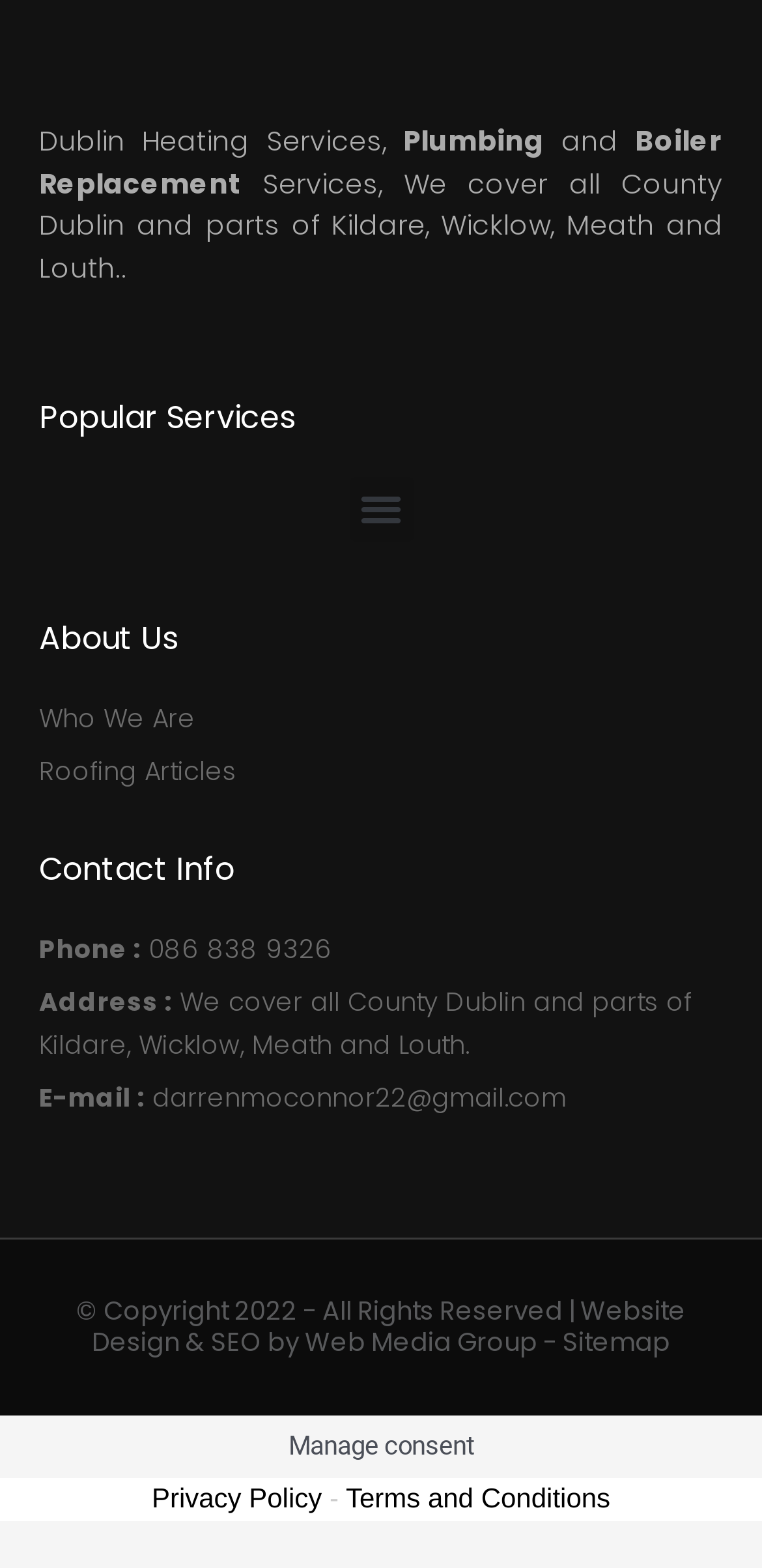Look at the image and write a detailed answer to the question: 
What areas do they cover?

The areas covered by the company are mentioned in the introduction section of the webpage as 'We cover all County Dublin and parts of Kildare, Wicklow, Meath and Louth', which is a static text element.